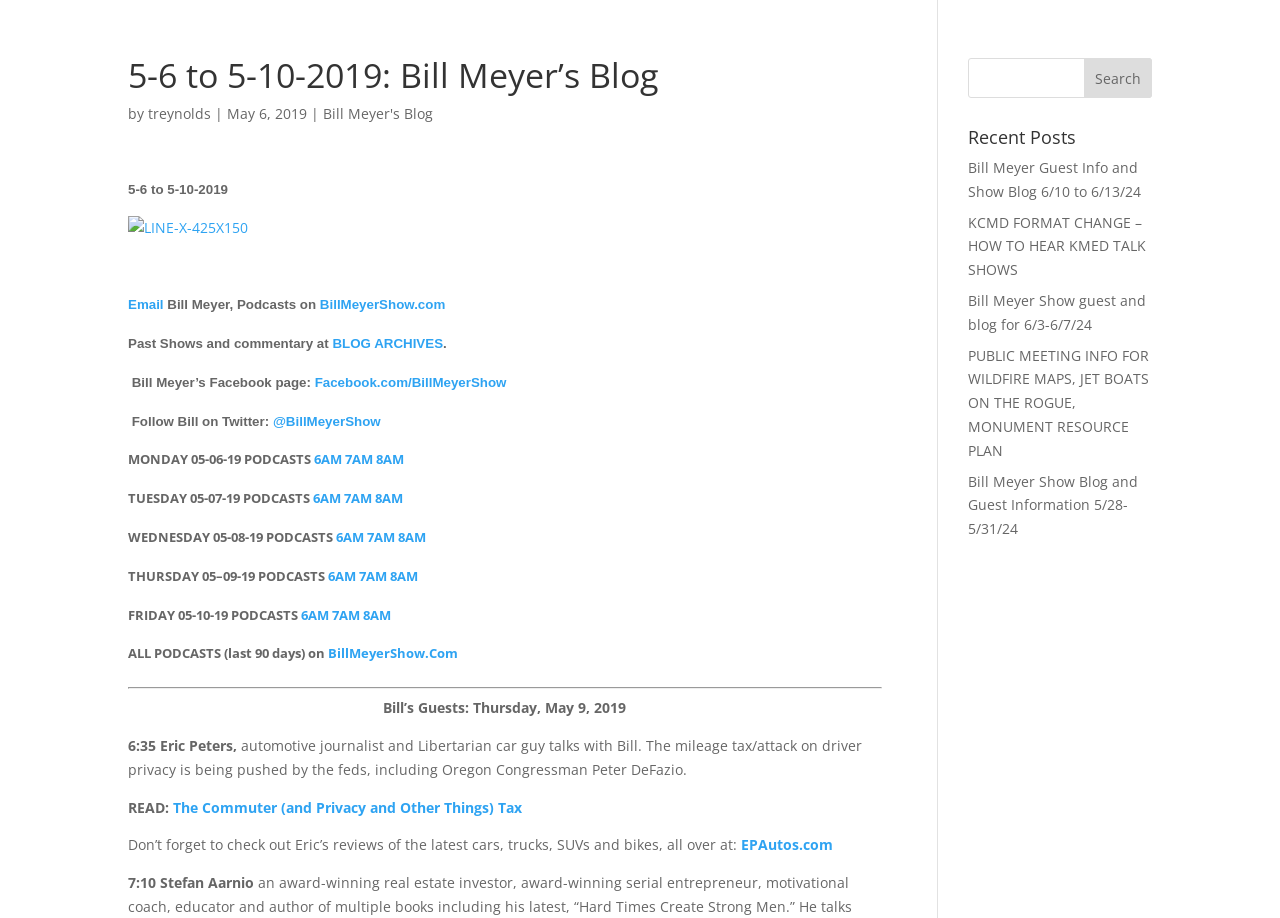Please determine the bounding box coordinates of the element's region to click for the following instruction: "Read the blog post about the commuter tax".

[0.135, 0.869, 0.408, 0.889]